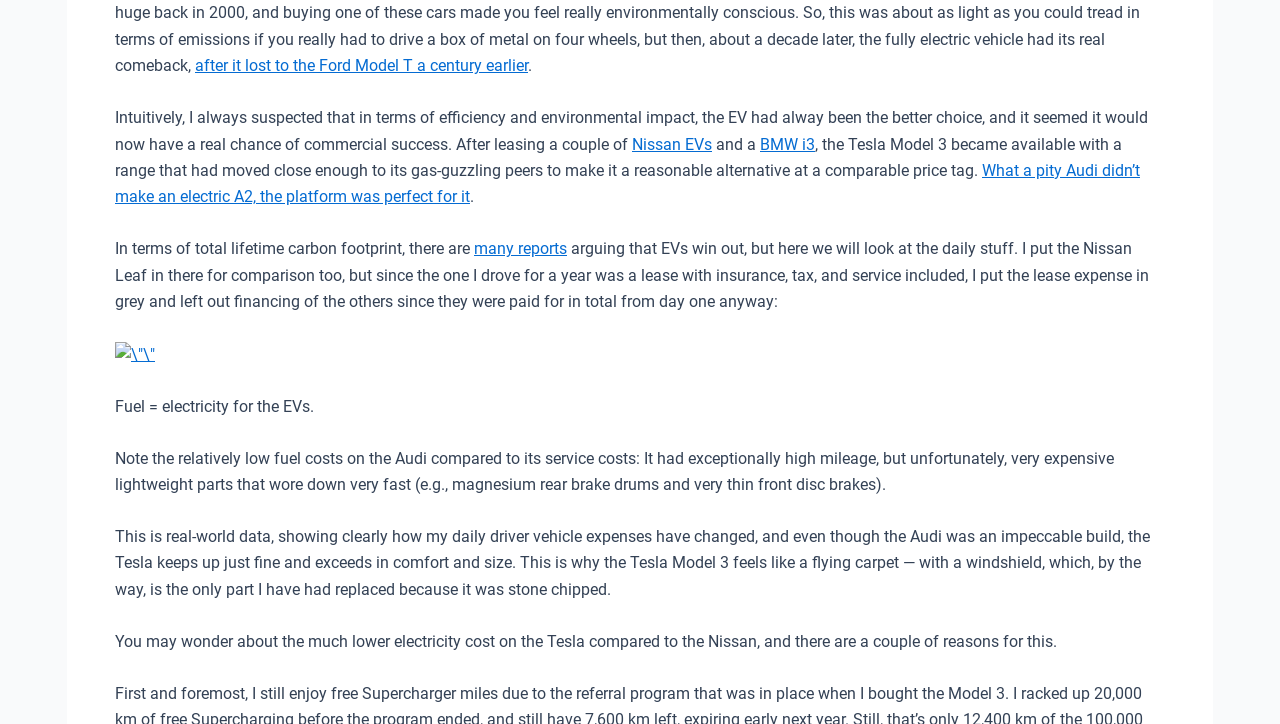Answer the following query concisely with a single word or phrase:
What is the reason for the lower electricity cost on the Tesla?

Two reasons